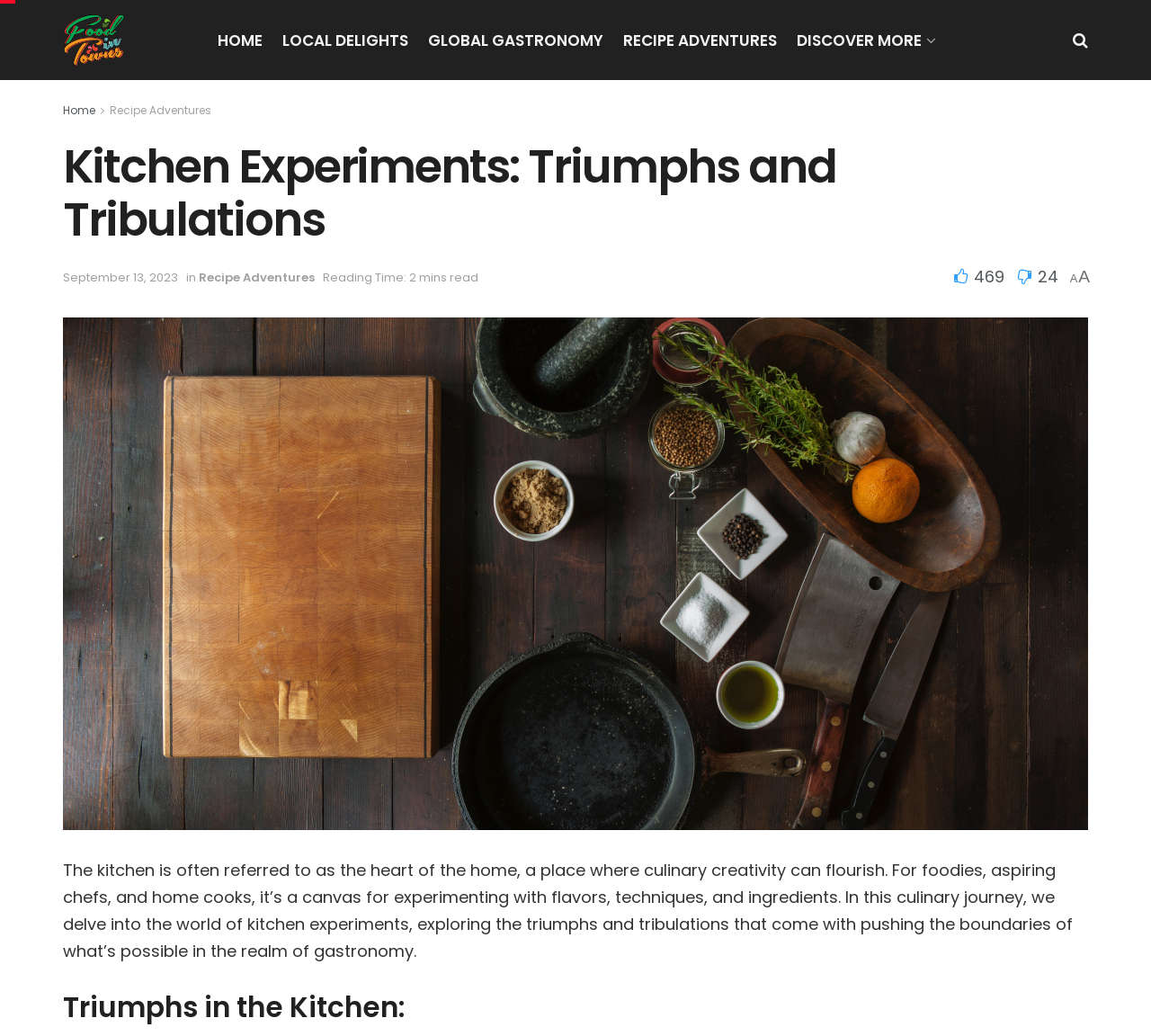Given the element description, predict the bounding box coordinates in the format (top-left x, top-left y, bottom-right x, bottom-right y), using floating point numbers between 0 and 1: Recipe Adventures

[0.095, 0.099, 0.184, 0.114]